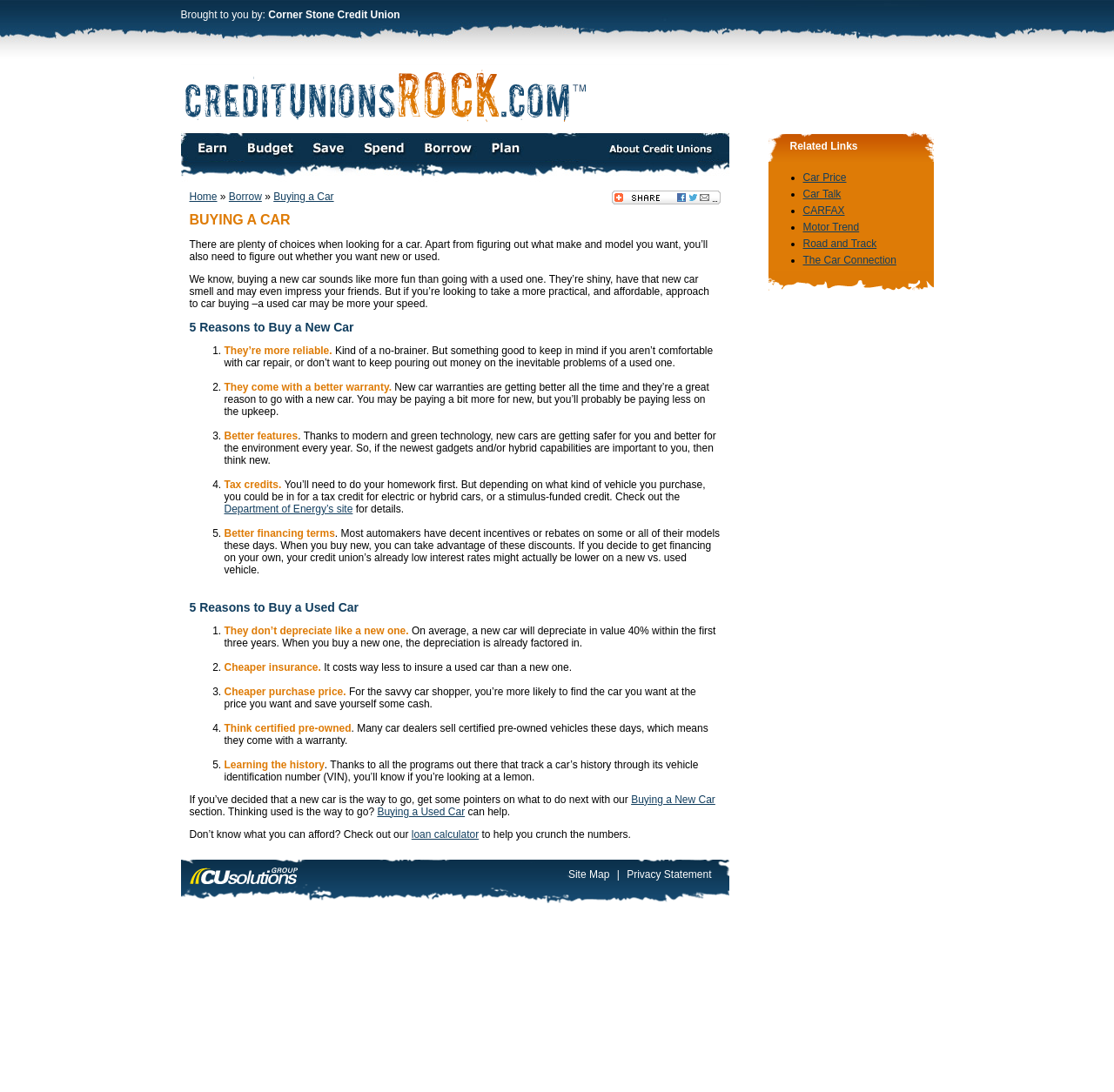Can you specify the bounding box coordinates of the area that needs to be clicked to fulfill the following instruction: "Click 'Buying a New Car'"?

[0.567, 0.726, 0.642, 0.738]